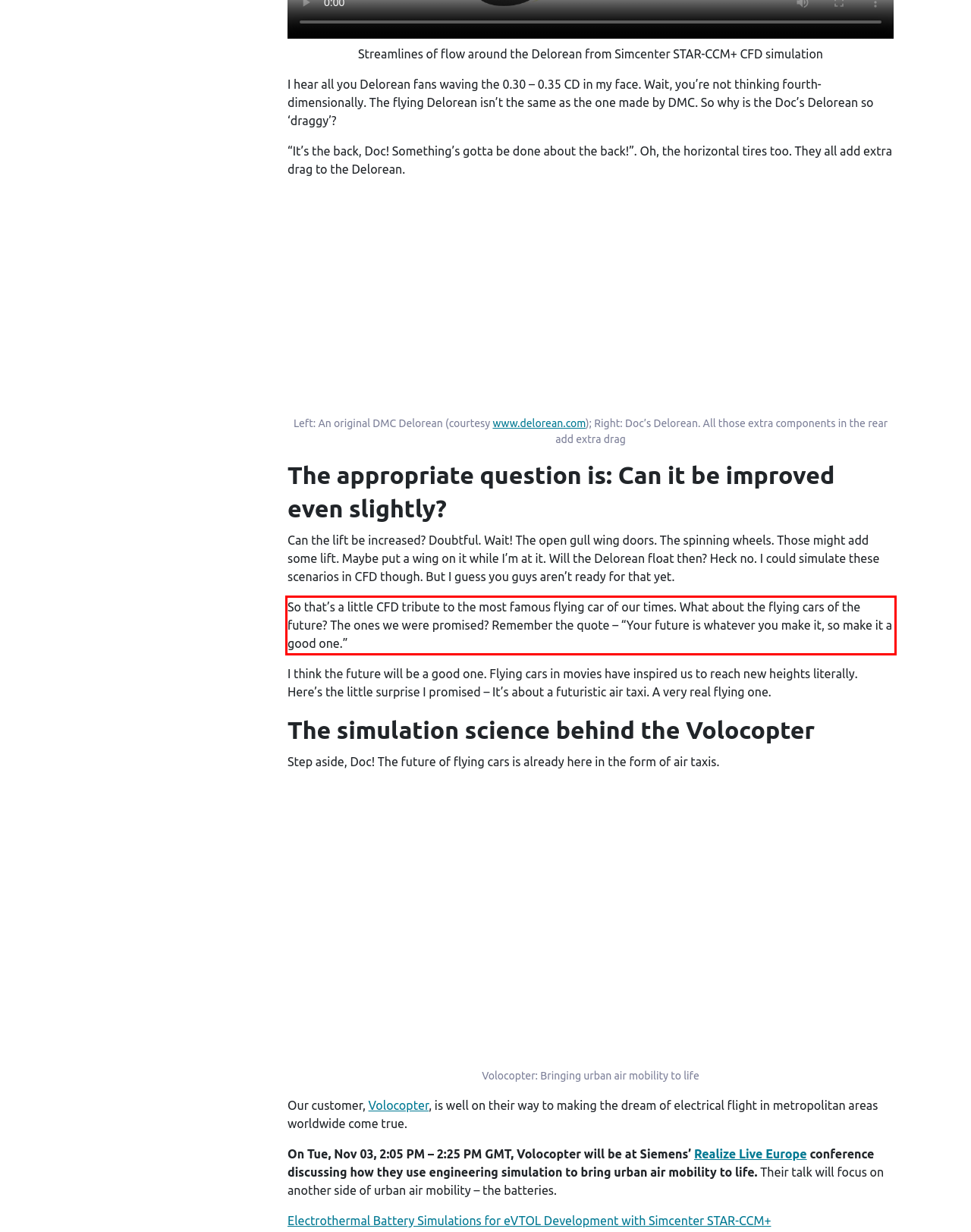Analyze the screenshot of the webpage and extract the text from the UI element that is inside the red bounding box.

So that’s a little CFD tribute to the most famous flying car of our times. What about the flying cars of the future? The ones we were promised? Remember the quote – “Your future is whatever you make it, so make it a good one.”